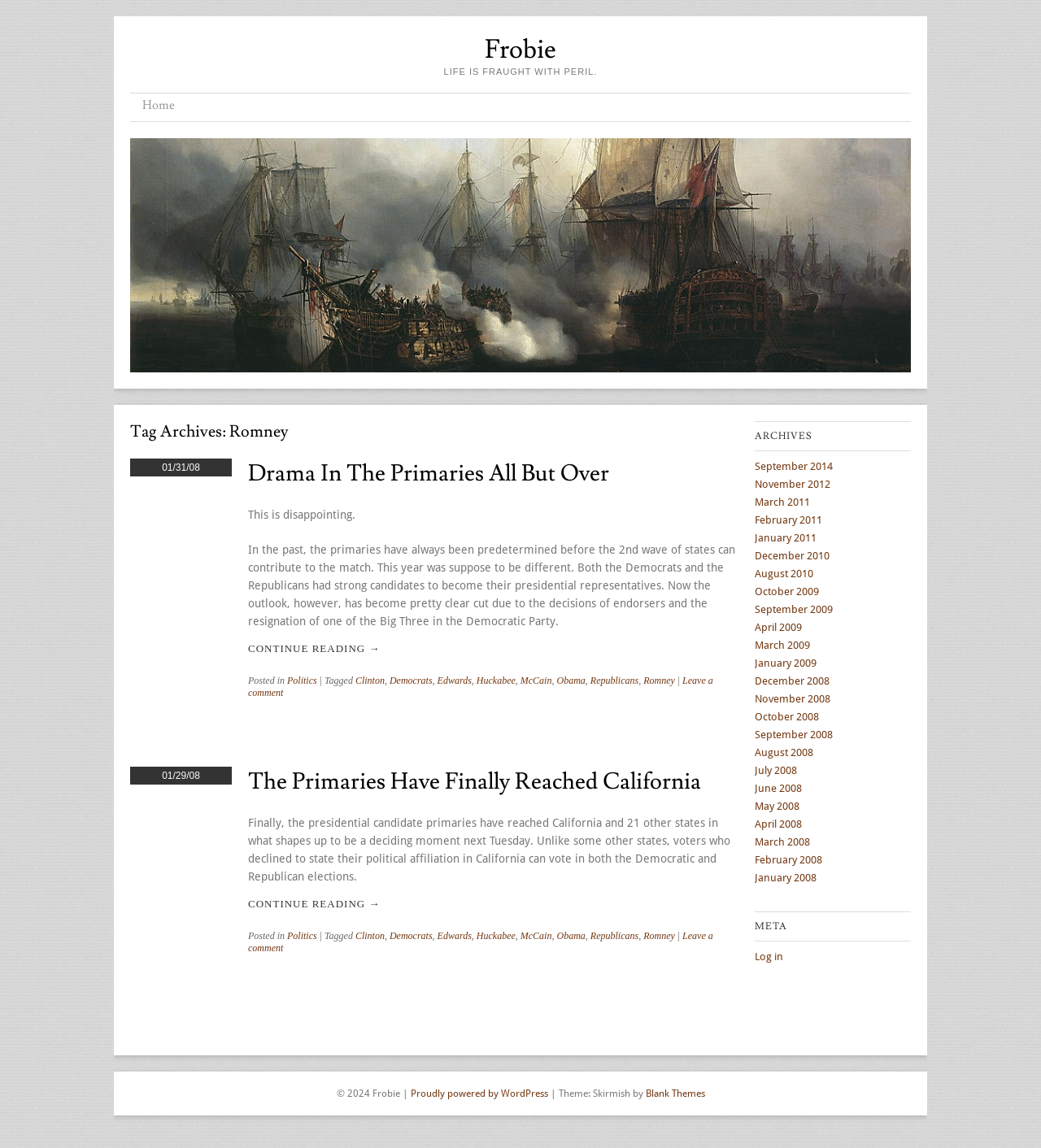How many links are in the footer of the first article?
Give a detailed explanation using the information visible in the image.

I examined the footer of the first article element [33] article and counted the number of links inside it, which are 9 links.